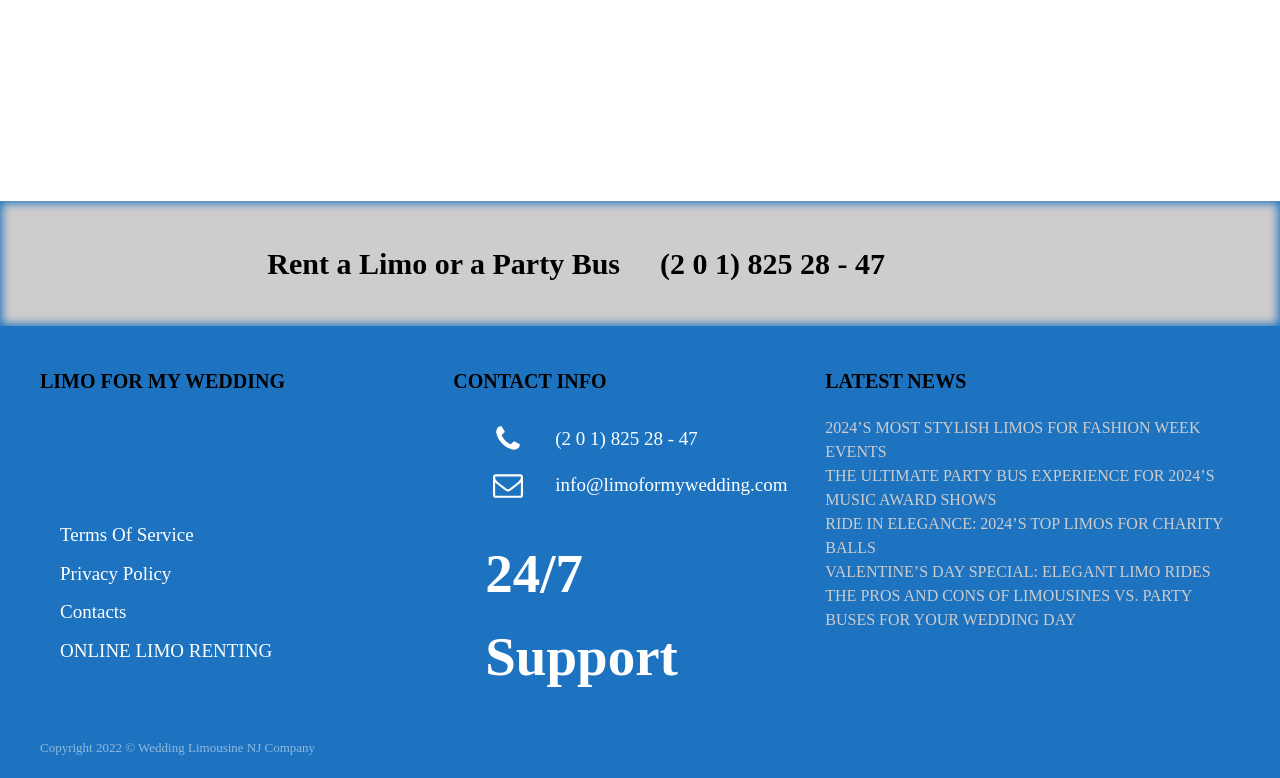Please determine the bounding box coordinates of the section I need to click to accomplish this instruction: "Click on 'Limousine For Wedding'".

[0.031, 0.535, 0.326, 0.664]